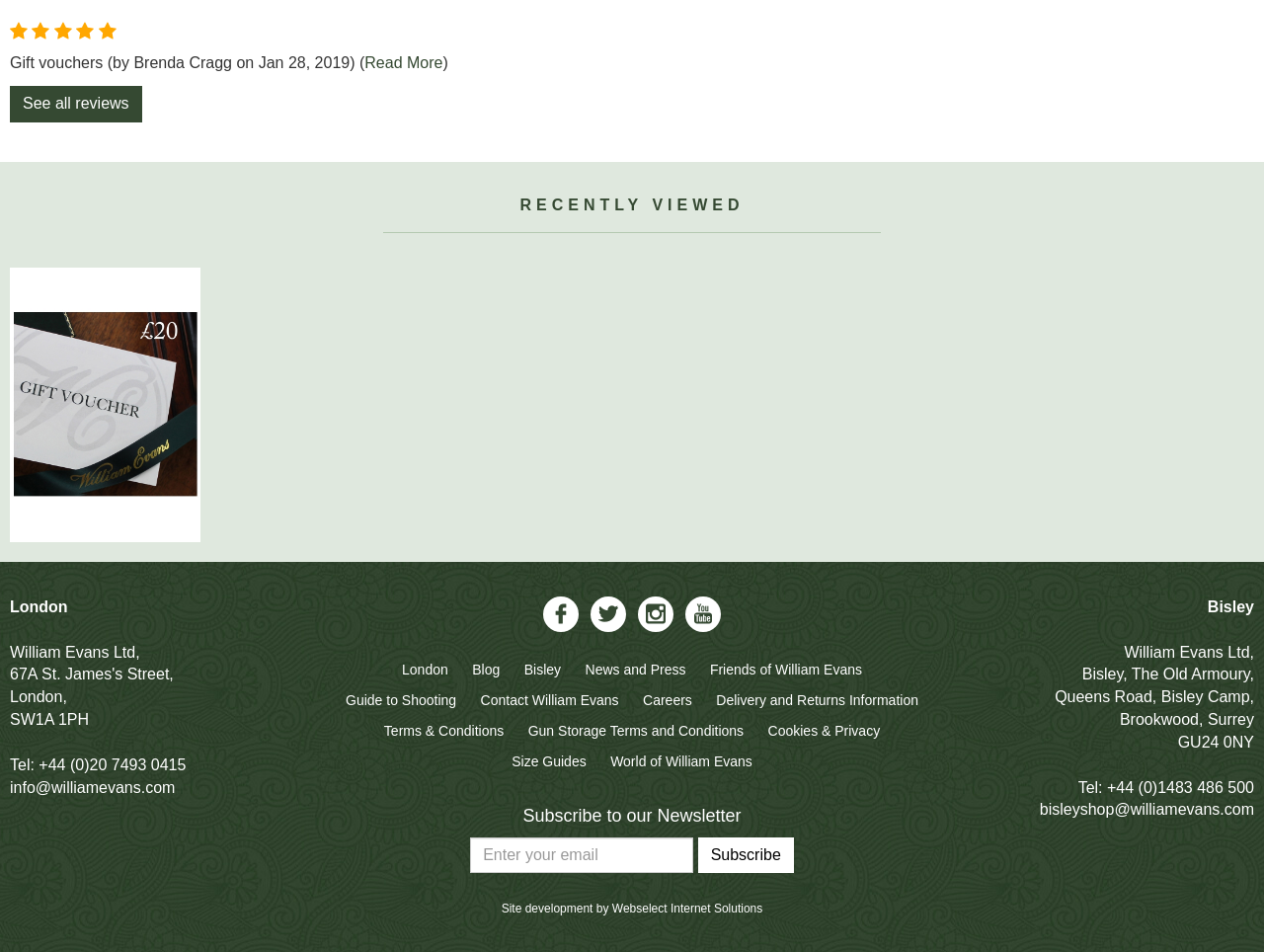Determine the bounding box coordinates of the target area to click to execute the following instruction: "Subscribe to the newsletter."

[0.552, 0.879, 0.628, 0.917]